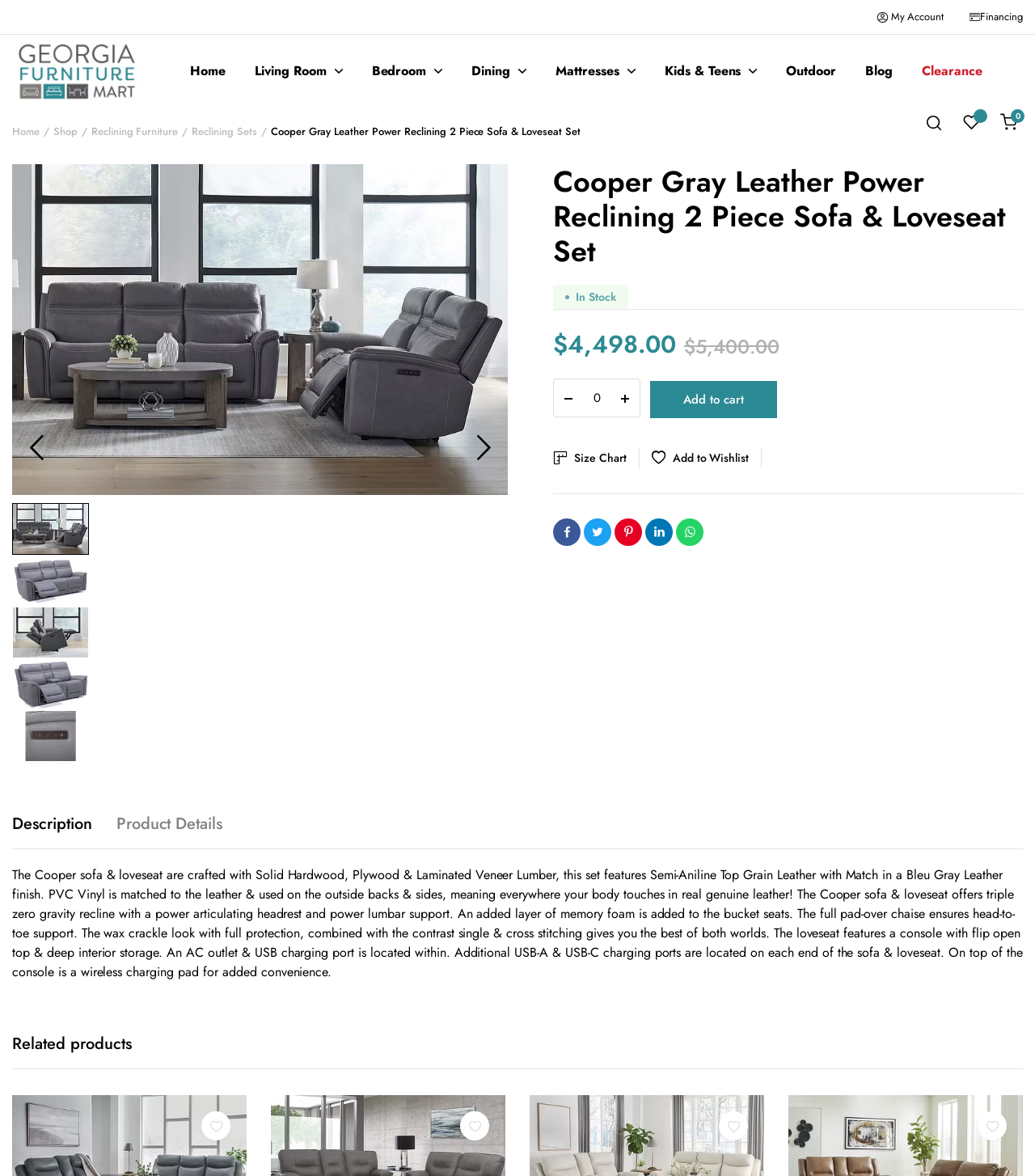Give a complete and precise description of the webpage's appearance.

The webpage is a product page for the Cooper Gray Leather Power Reclining 2 Piece Sofa & Loveseat Set. At the top of the page, there are several links to different sections of the website, including "My Account", "Financing", "Home", and various categories of furniture. Below these links, there is a logo for Georgia Furniture Mart, which is also a link.

The main content of the page is dedicated to the product, with a large heading that reads "Cooper Gray Leather Power Reclining 2 Piece Sofa & Loveseat Set". Below the heading, there are two rows of images, with six images in each row, showcasing the product from different angles. 

To the right of the images, there is a section with product information, including a description of the product, its original and current prices, and a note indicating that it is in stock. 

At the bottom of the page, there are more links to other sections of the website, including "Blog", "Clearance", and "Outdoor". There are also three small images with links to unknown destinations.

The overall layout of the page is organized, with clear headings and concise text, making it easy to navigate and find the necessary information about the product.